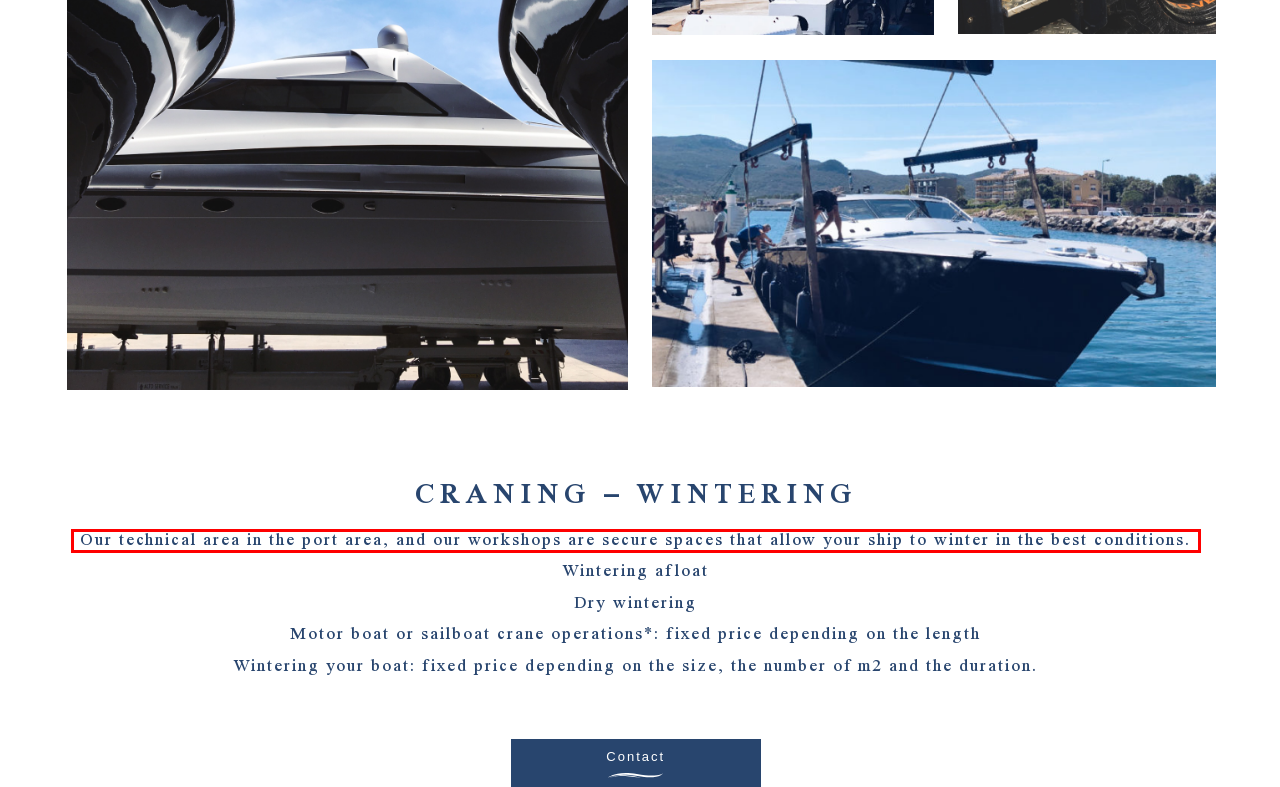Using the provided screenshot, read and generate the text content within the red-bordered area.

Our technical area in the port area, and our workshops are secure spaces that allow your ship to winter in the best conditions.